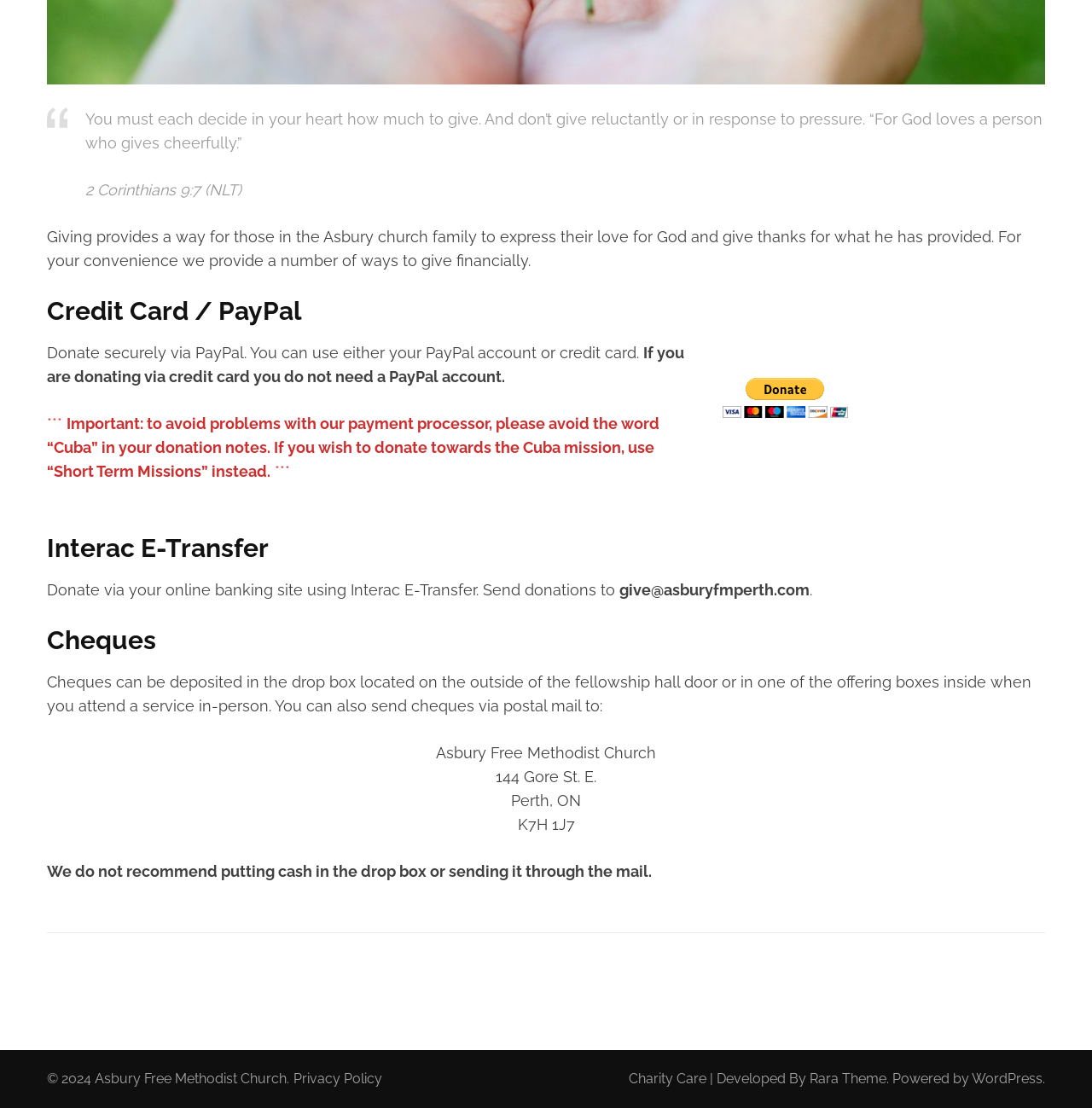Given the element description: "title="Facebook"", predict the bounding box coordinates of the UI element it refers to, using four float numbers between 0 and 1, i.e., [left, top, right, bottom].

None